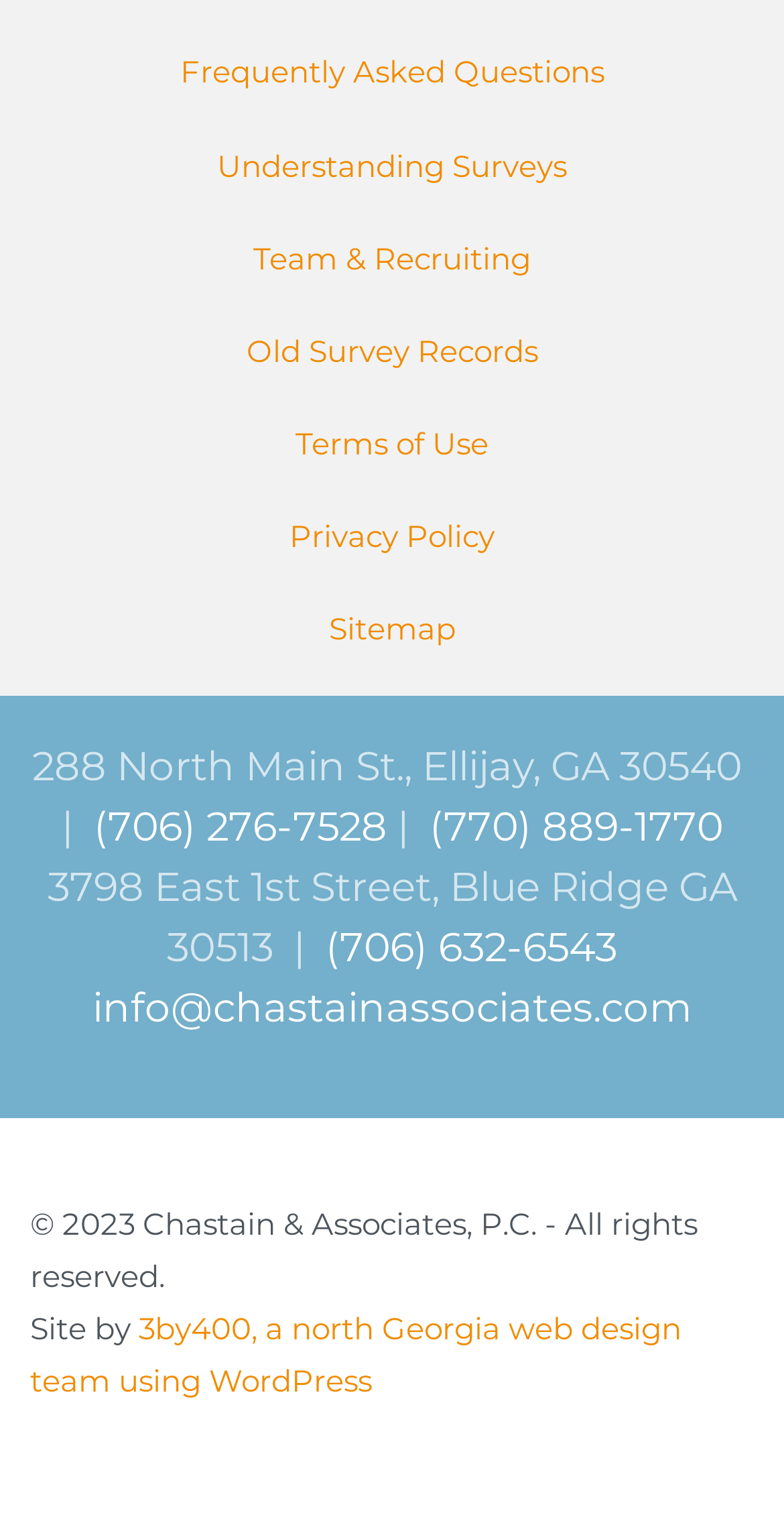Locate the bounding box coordinates of the segment that needs to be clicked to meet this instruction: "Visit the Sitemap".

[0.038, 0.396, 0.962, 0.43]